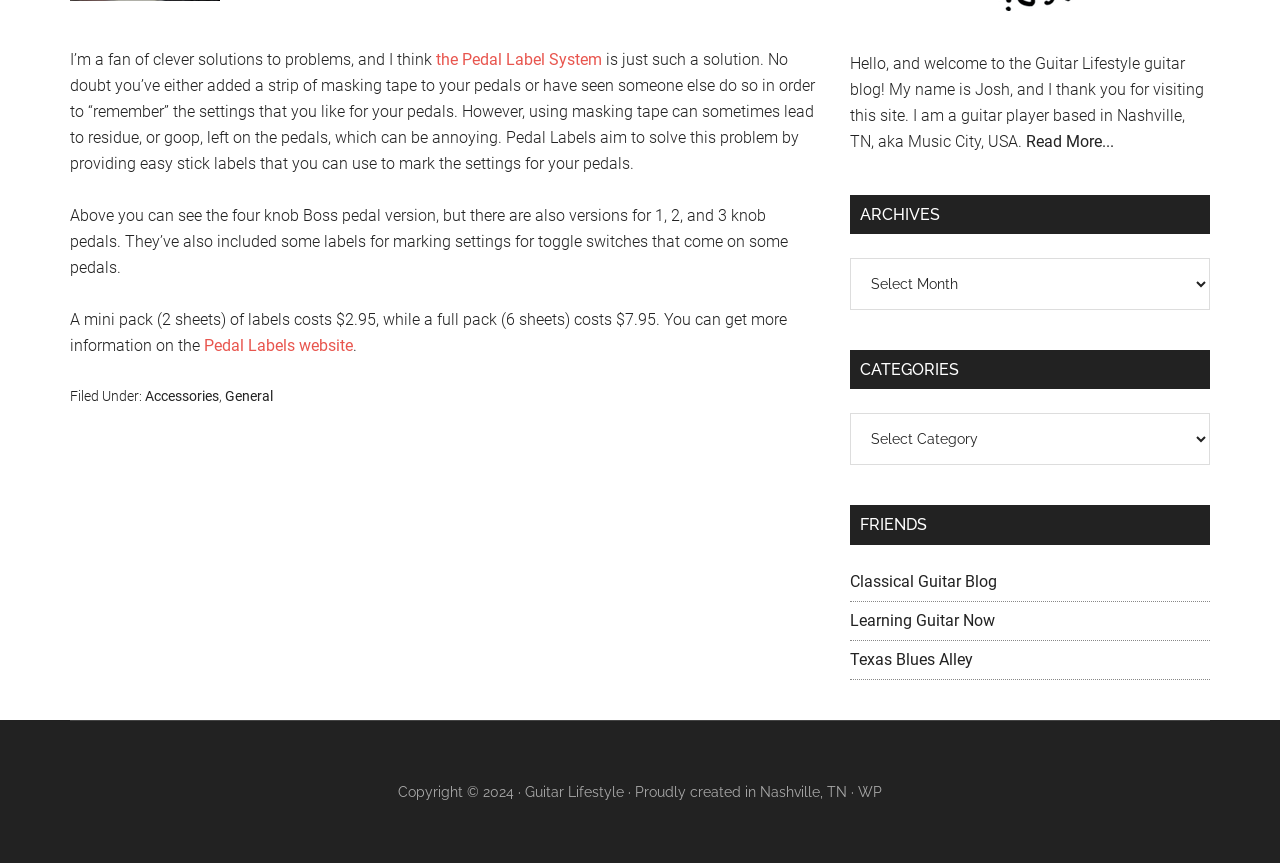Given the description "Learning Guitar Now", determine the bounding box of the corresponding UI element.

[0.664, 0.707, 0.777, 0.73]